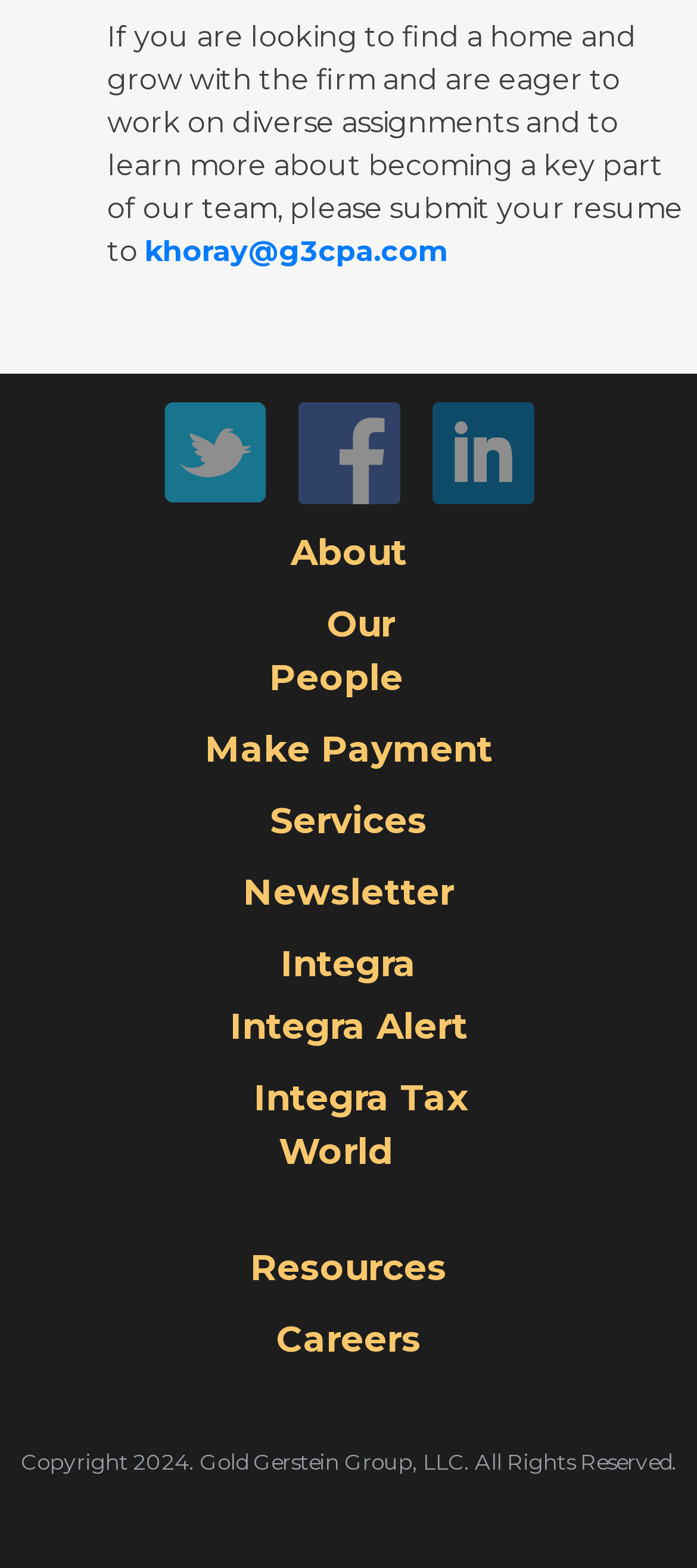How many links are there in the list of links?
Observe the image and answer the question with a one-word or short phrase response.

11